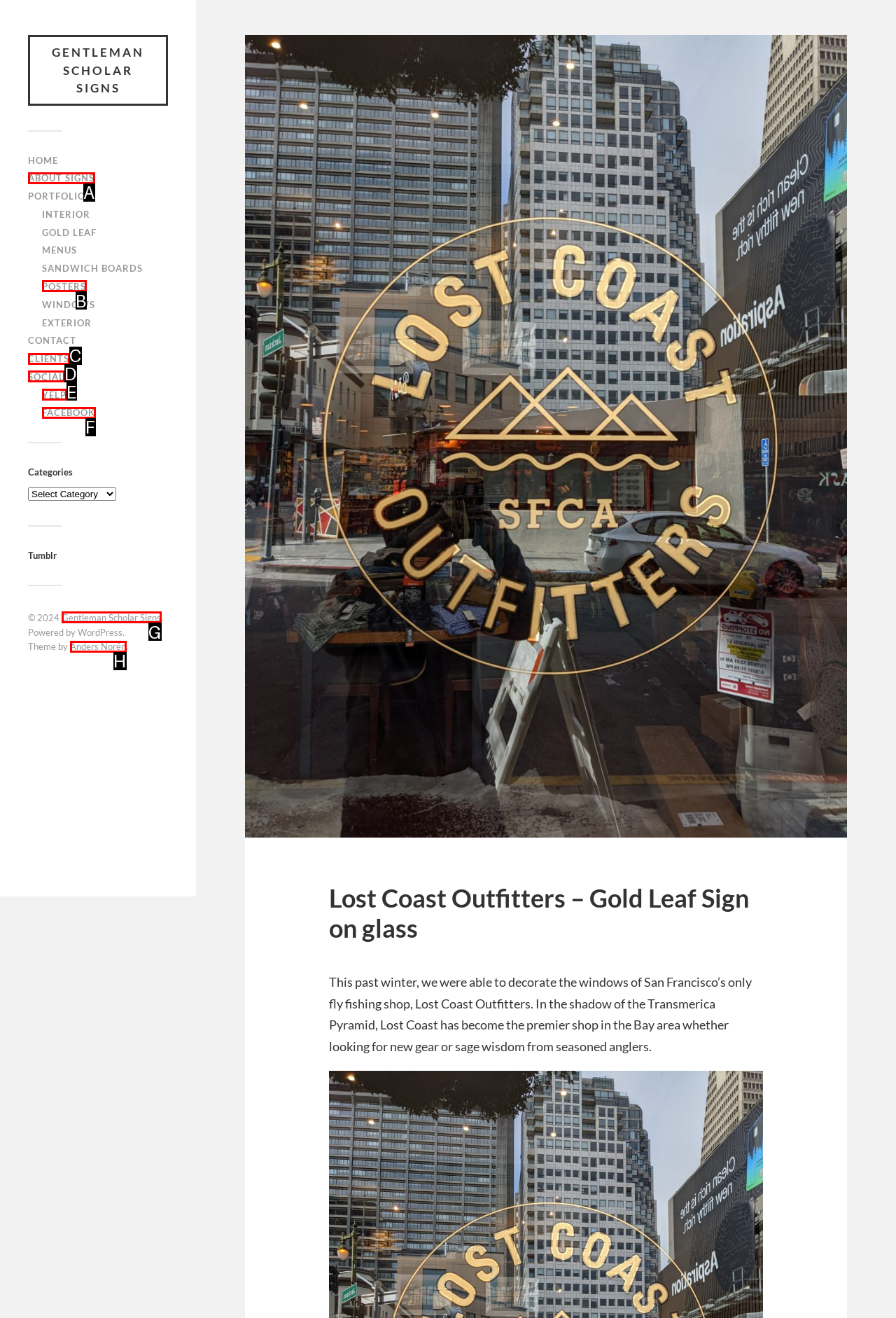With the description: Gentleman Scholar Signs, find the option that corresponds most closely and answer with its letter directly.

G